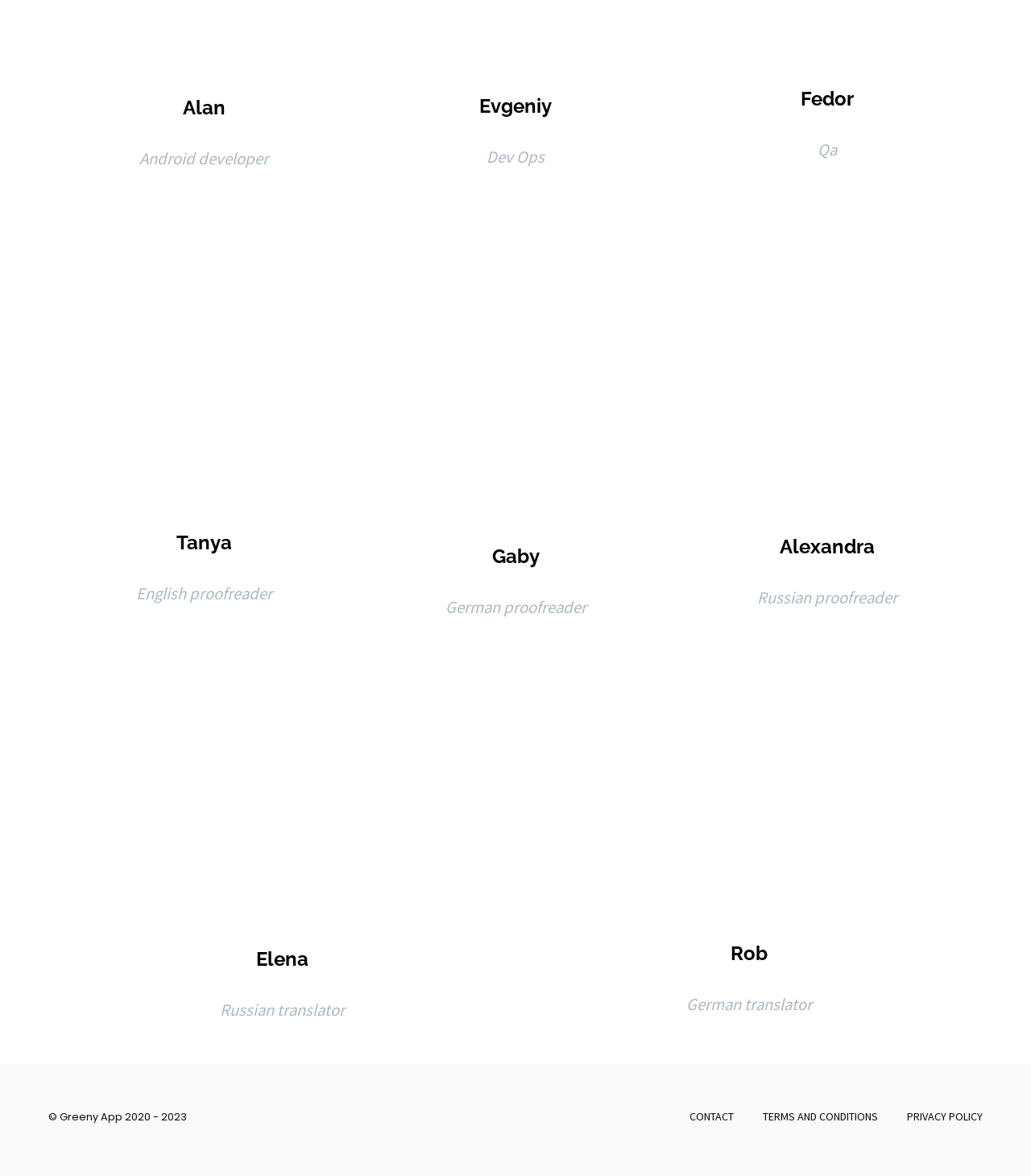Please provide the bounding box coordinates in the format (top-left x, top-left y, bottom-right x, bottom-right y). Remember, all values are floating point numbers between 0 and 1. What is the bounding box coordinate of the region described as: TERMS AND CONDITIONS

[0.74, 0.942, 0.852, 0.957]